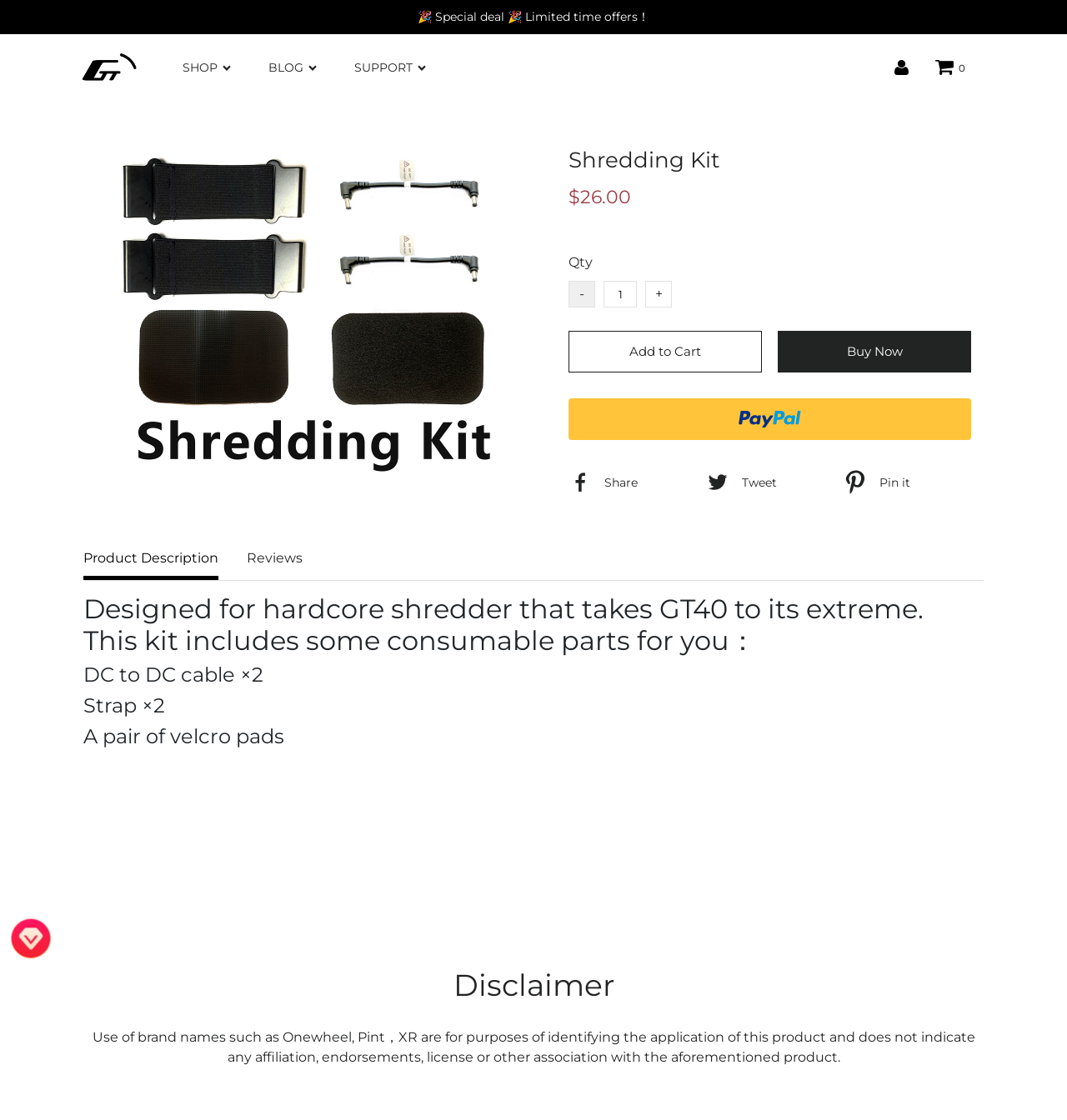Please specify the coordinates of the bounding box for the element that should be clicked to carry out this instruction: "Click the special deal link". The coordinates must be four float numbers between 0 and 1, formatted as [left, top, right, bottom].

[0.0, 0.0, 1.0, 0.031]